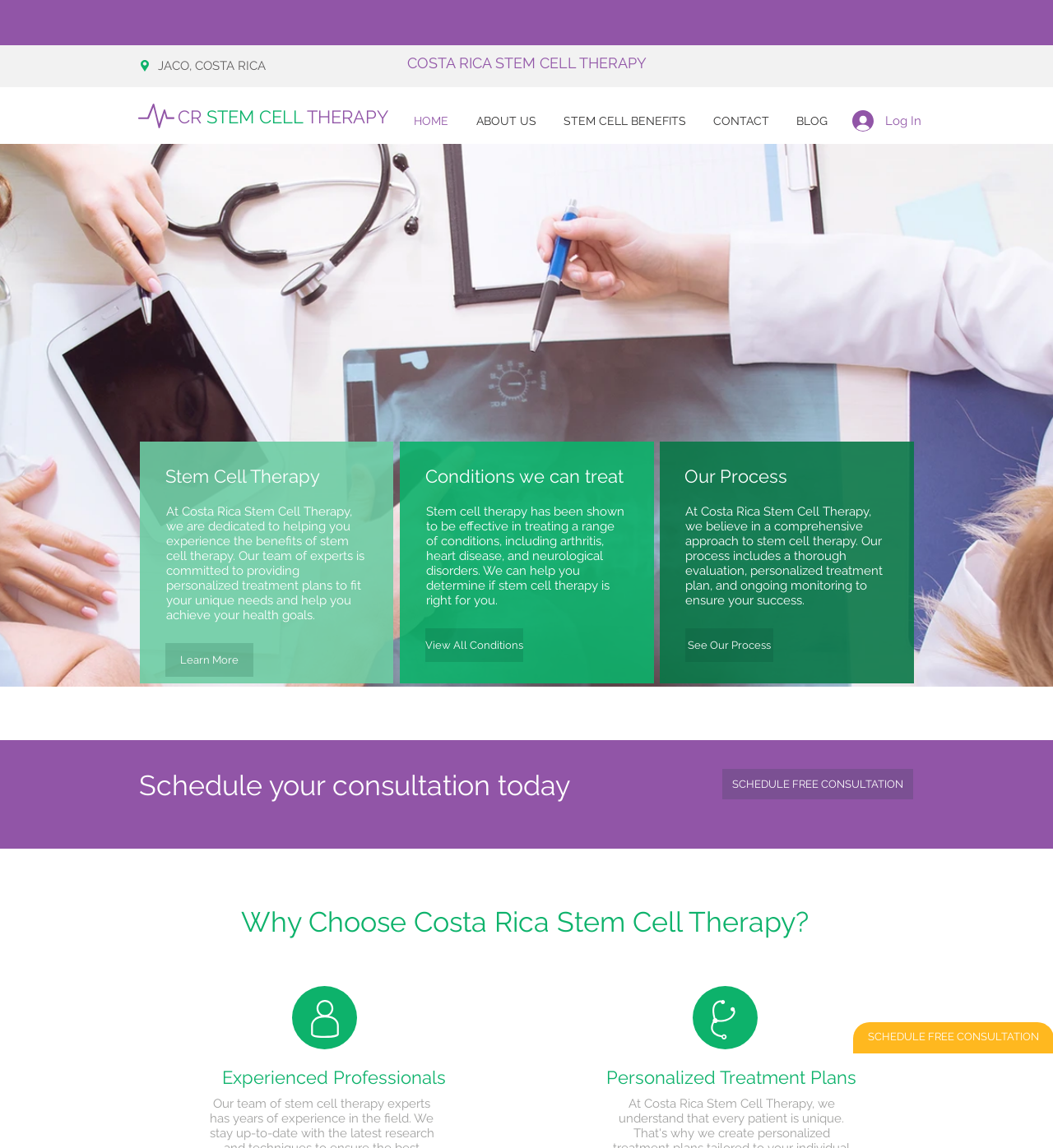Could you identify the text that serves as the heading for this webpage?

COSTA RICA STEM CELL THERAPY